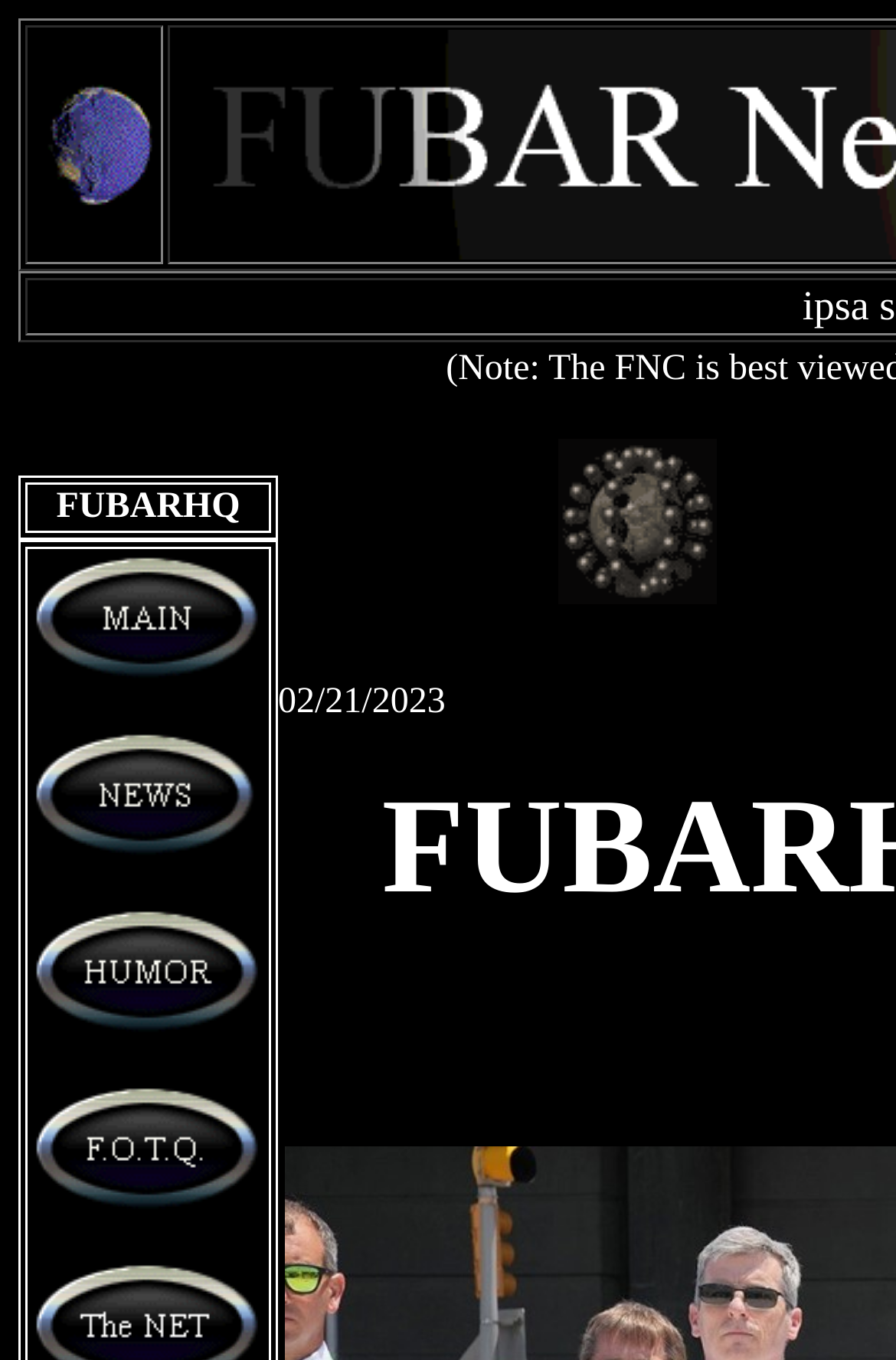Using details from the image, please answer the following question comprehensively:
What is the text in the first table cell?

I examined the layout table and found the first table cell containing the text 'FUBARHQ', which is located in a layout table cell element with a bounding box of [0.028, 0.355, 0.303, 0.392].